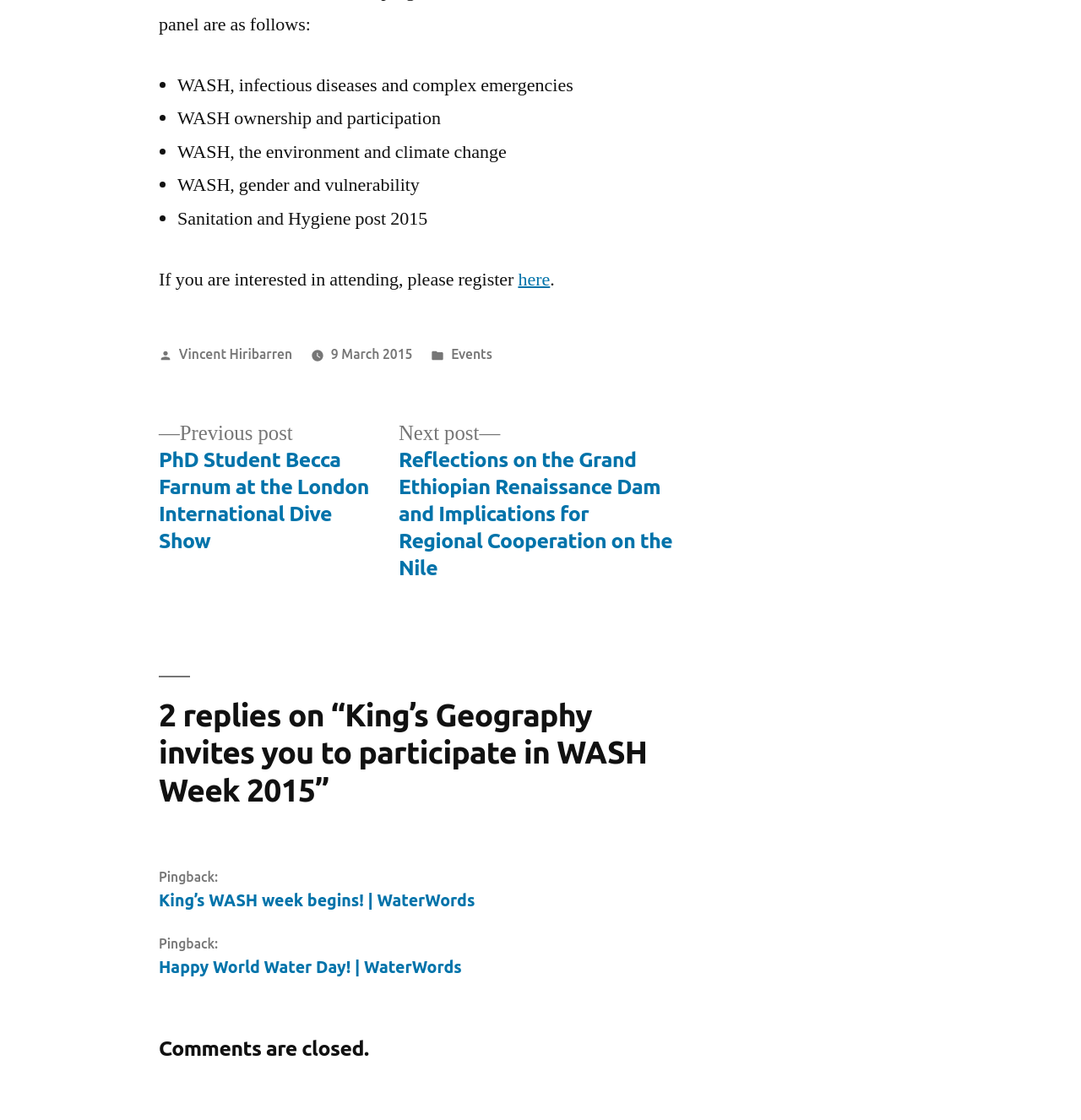Can you find the bounding box coordinates of the area I should click to execute the following instruction: "visit Vincent Hiribarren's page"?

[0.165, 0.309, 0.27, 0.323]